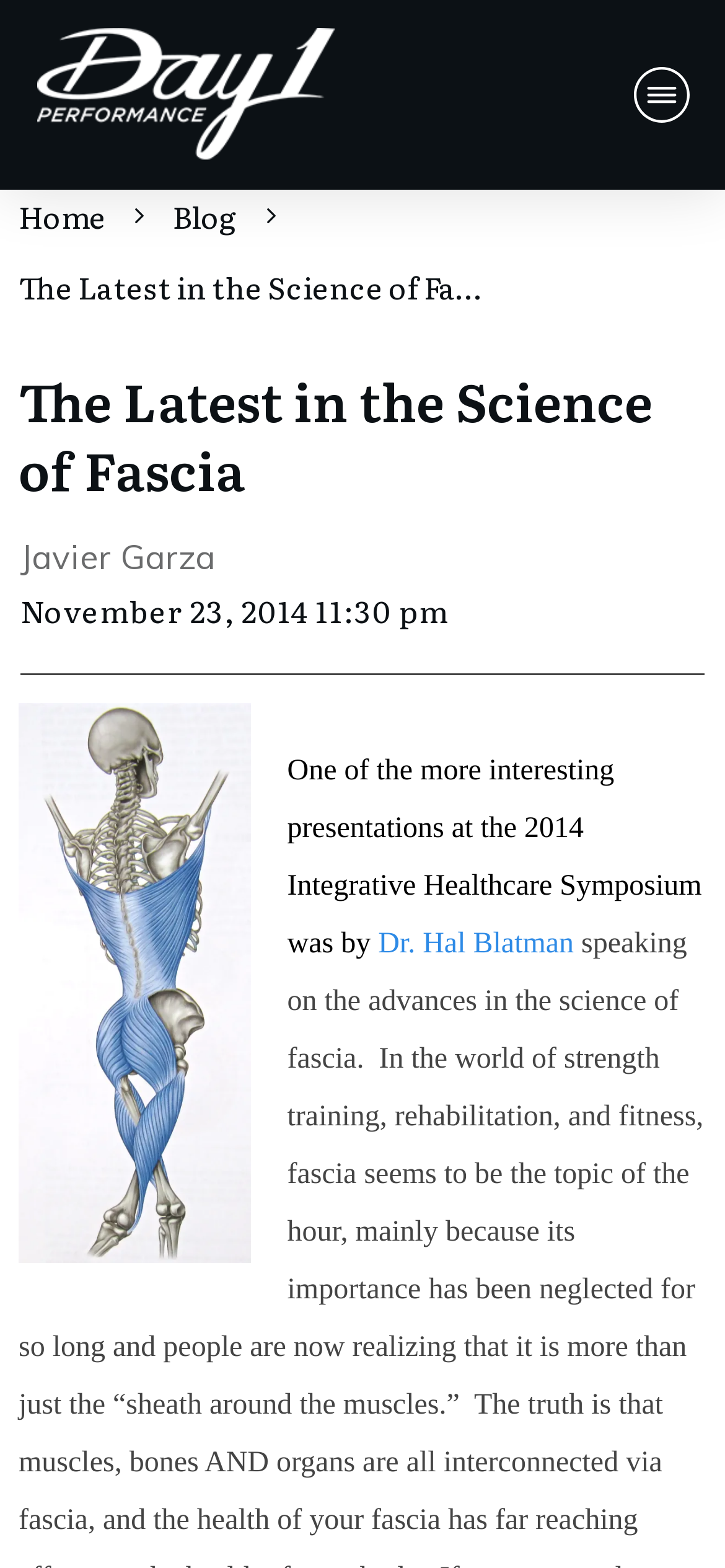Can you extract the primary headline text from the webpage?

The Latest in the Science of Fascia